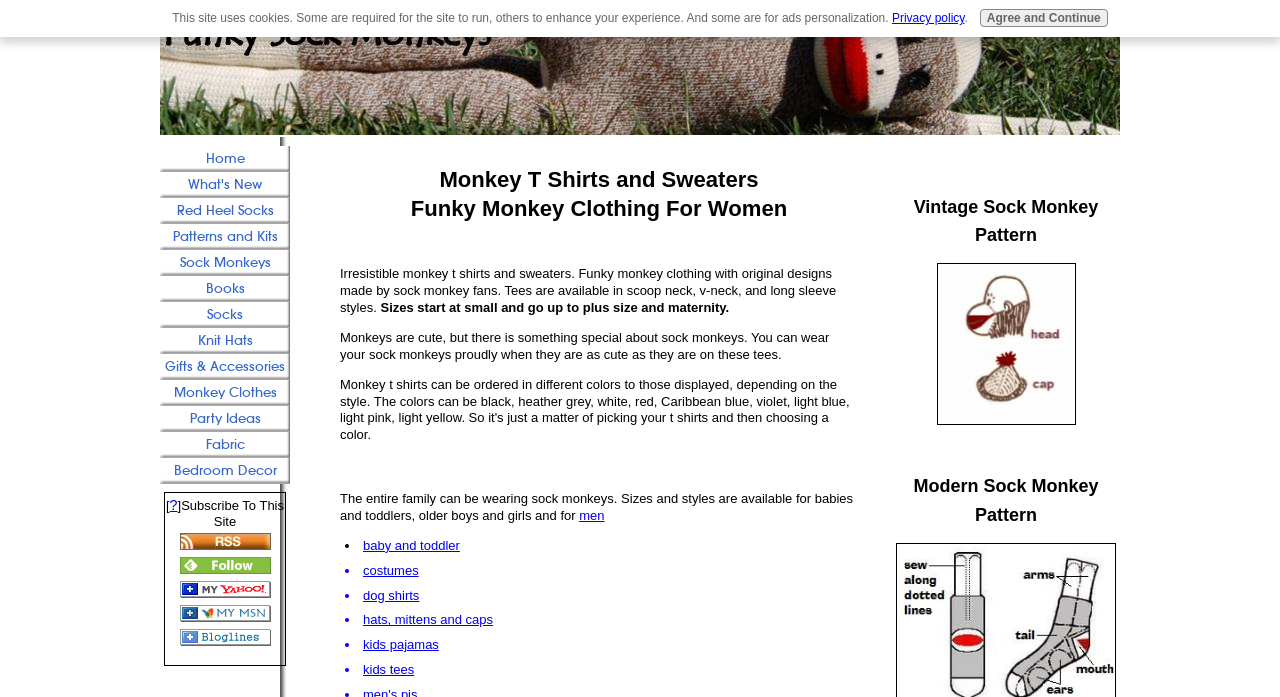What type of clothing is the main focus of this website?
Examine the webpage screenshot and provide an in-depth answer to the question.

Based on the webpage content, the main focus of this website is monkey t shirts and sweaters with original designs made by sock monkey fans. The website provides various styles and sizes of monkey t shirts, including scoop neck, v-neck, and long sleeve styles.